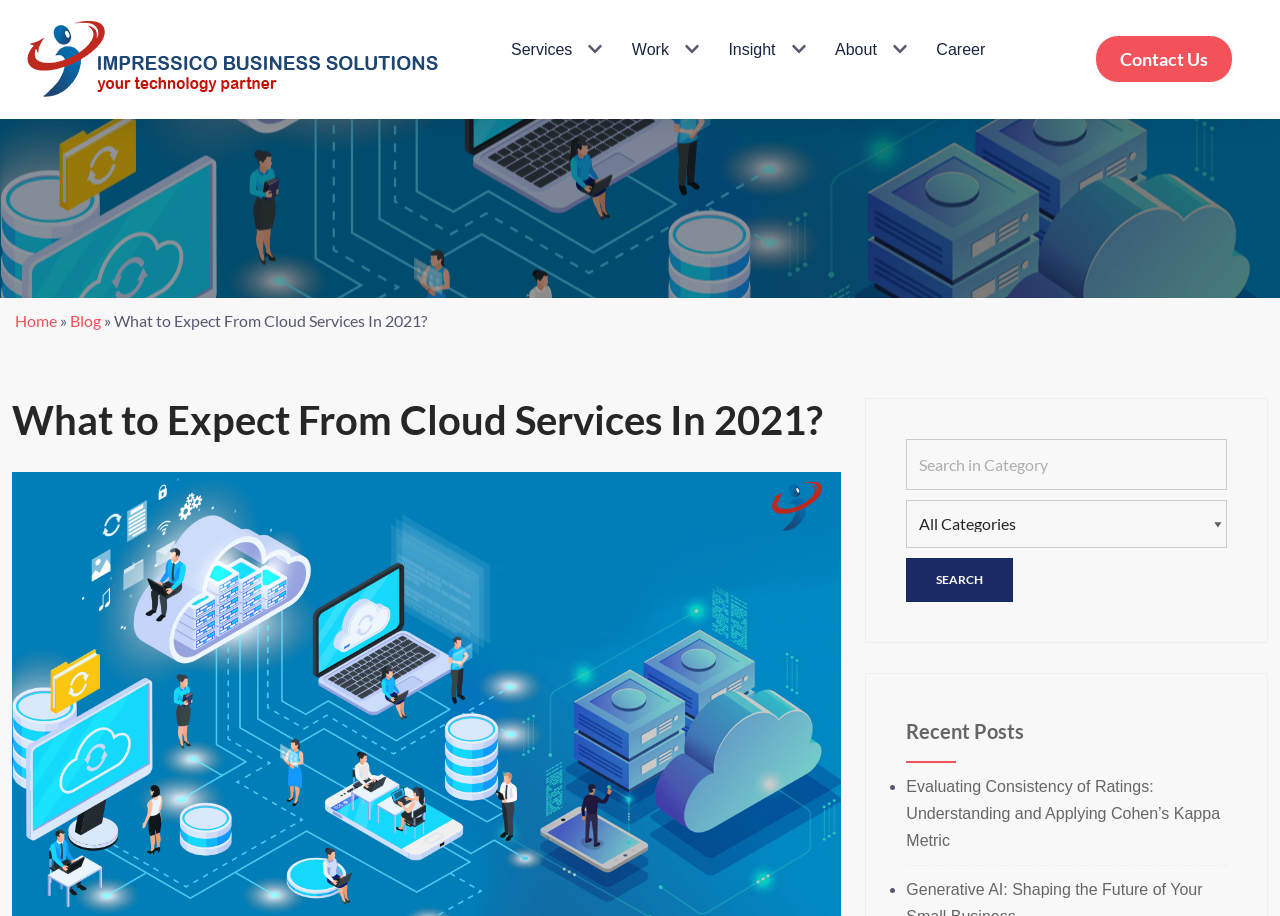Using the details in the image, give a detailed response to the question below:
What is the name of the company?

I determined the answer by looking at the top-left corner of the webpage, where I found the company logo and name 'Impressico Business Solutions'.